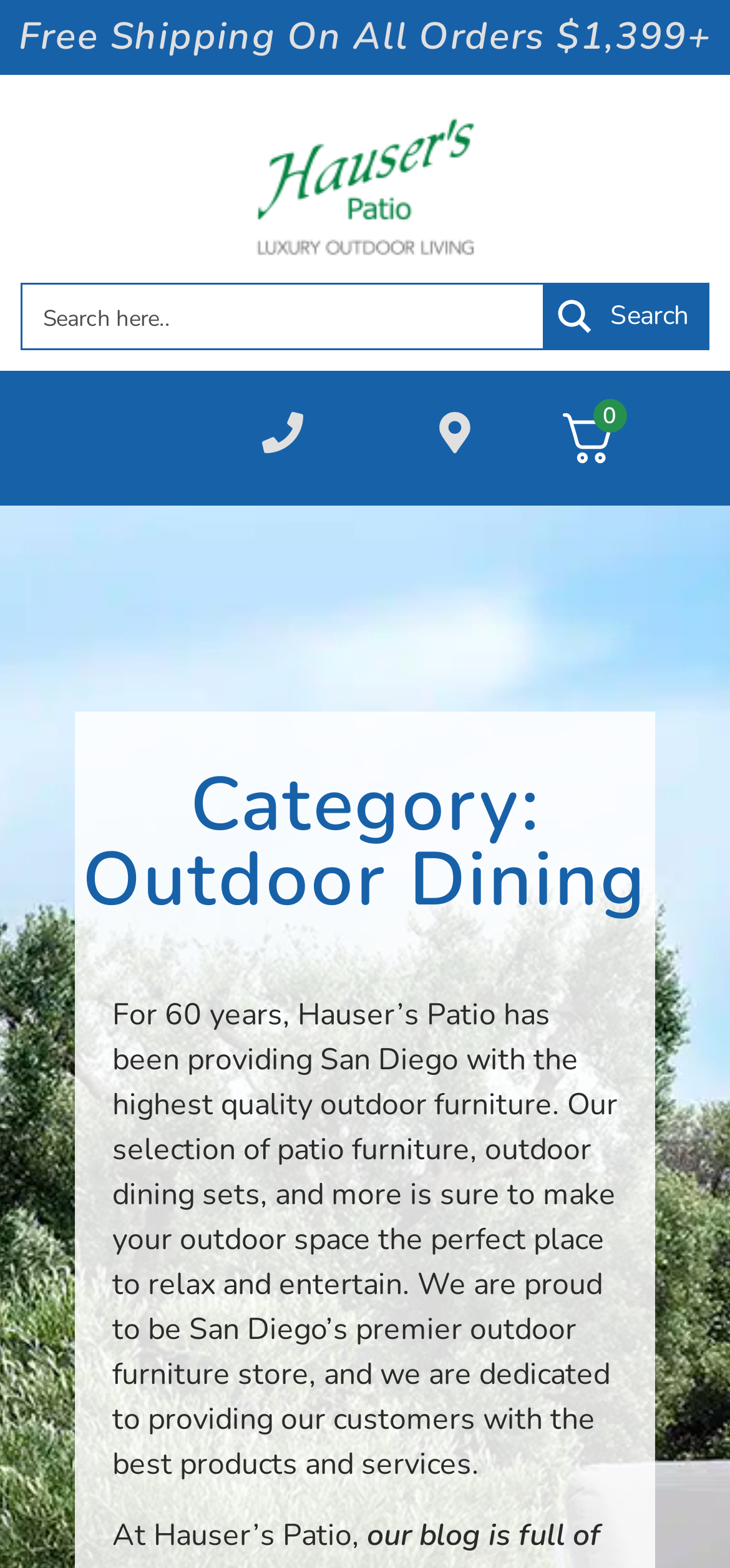Provide the bounding box coordinates for the specified HTML element described in this description: "Search". The coordinates should be four float numbers ranging from 0 to 1, in the format [left, top, right, bottom].

[0.744, 0.182, 0.969, 0.222]